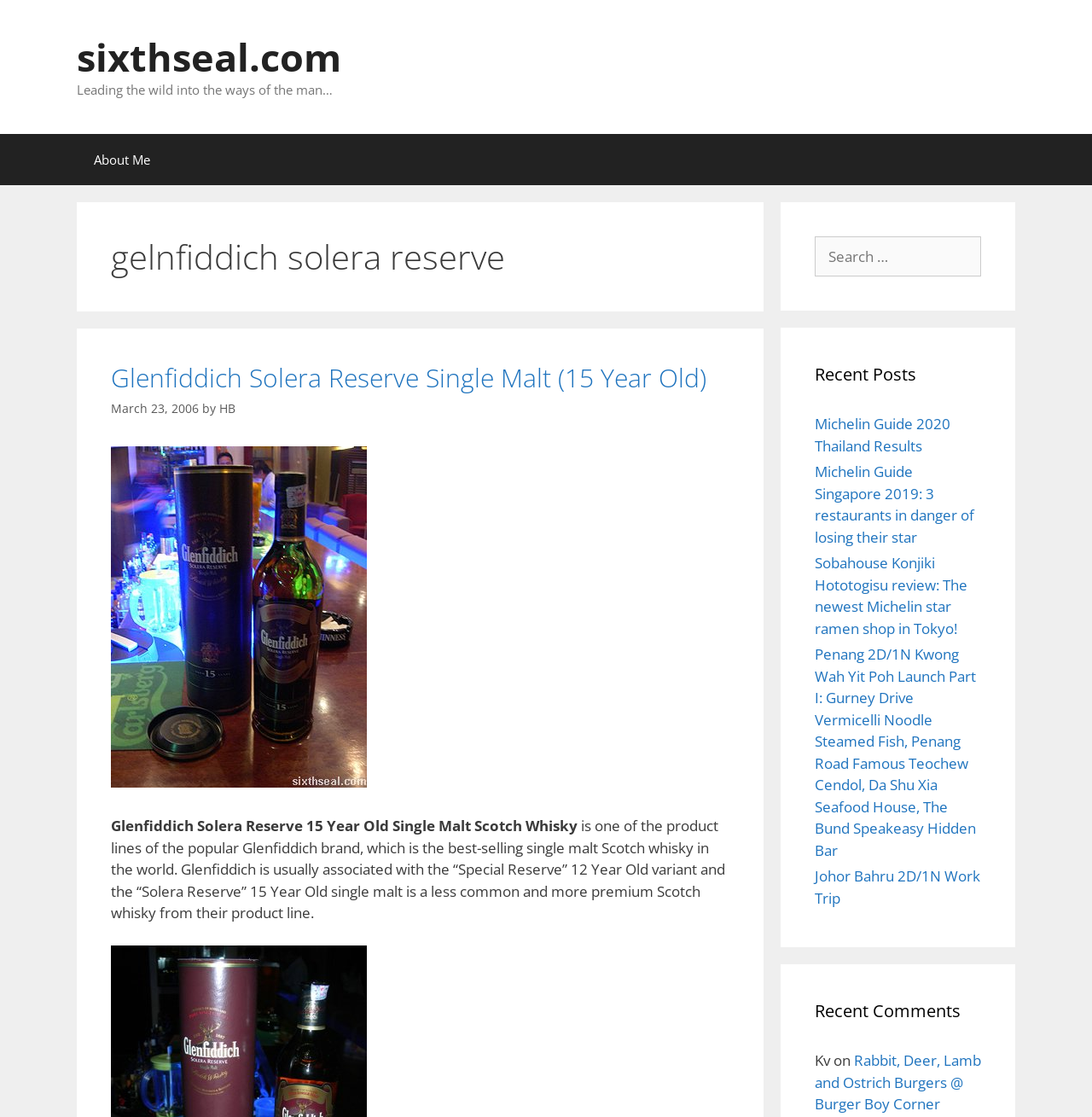Please answer the following question using a single word or phrase: 
What is the name of the whisky being described?

Glenfiddich Solera Reserve